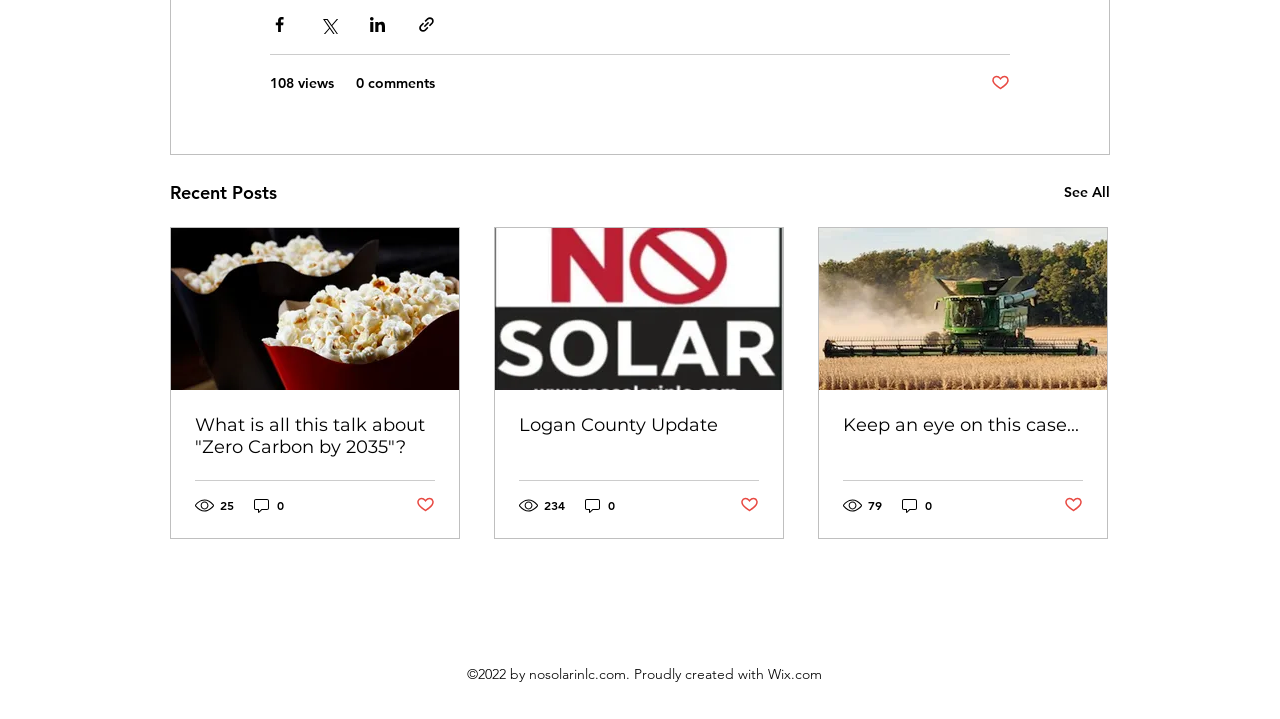Can you find the bounding box coordinates for the element to click on to achieve the instruction: "View the post with 79 views"?

[0.659, 0.689, 0.691, 0.716]